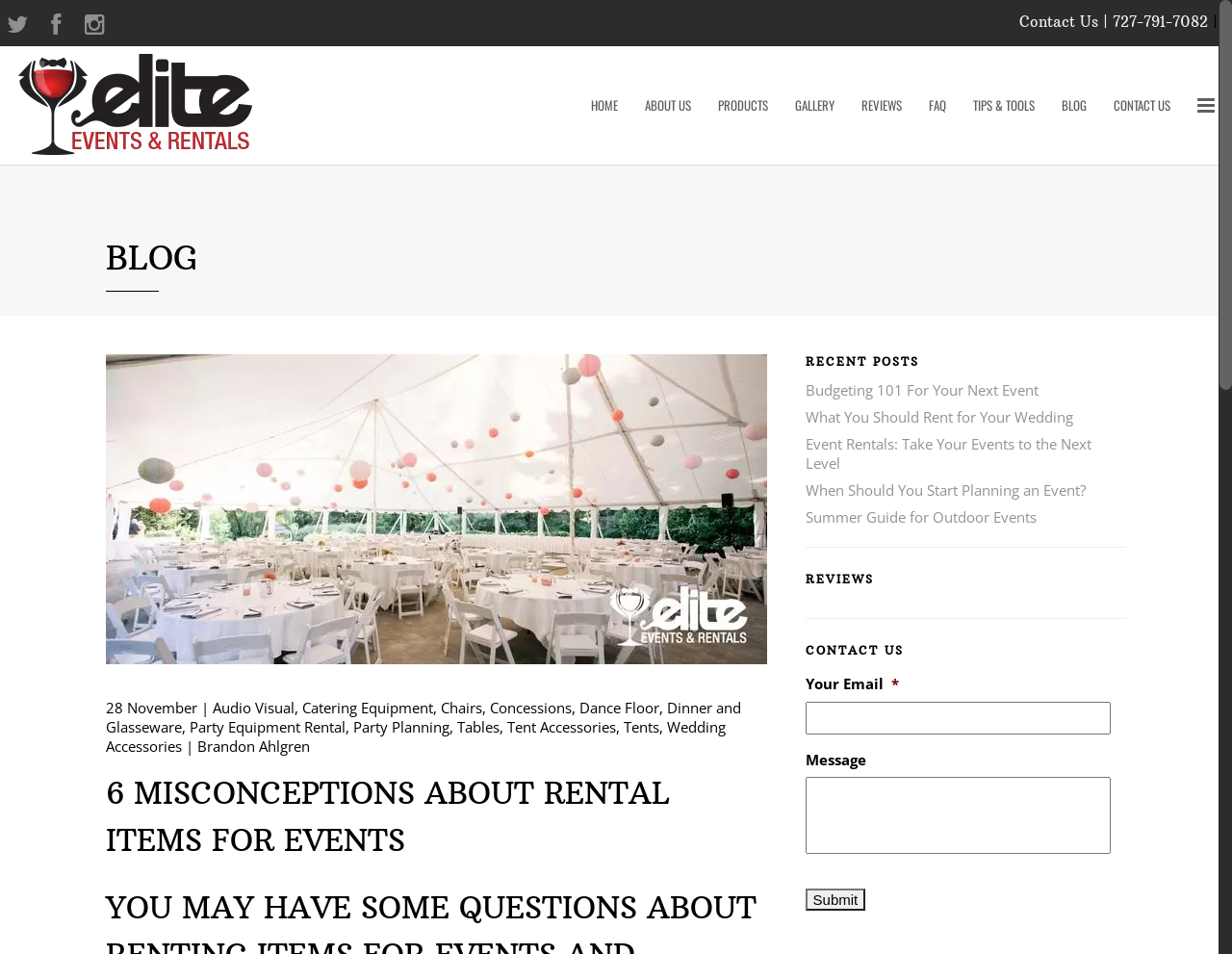What is the email address to contact?
Relying on the image, give a concise answer in one word or a brief phrase.

Not specified